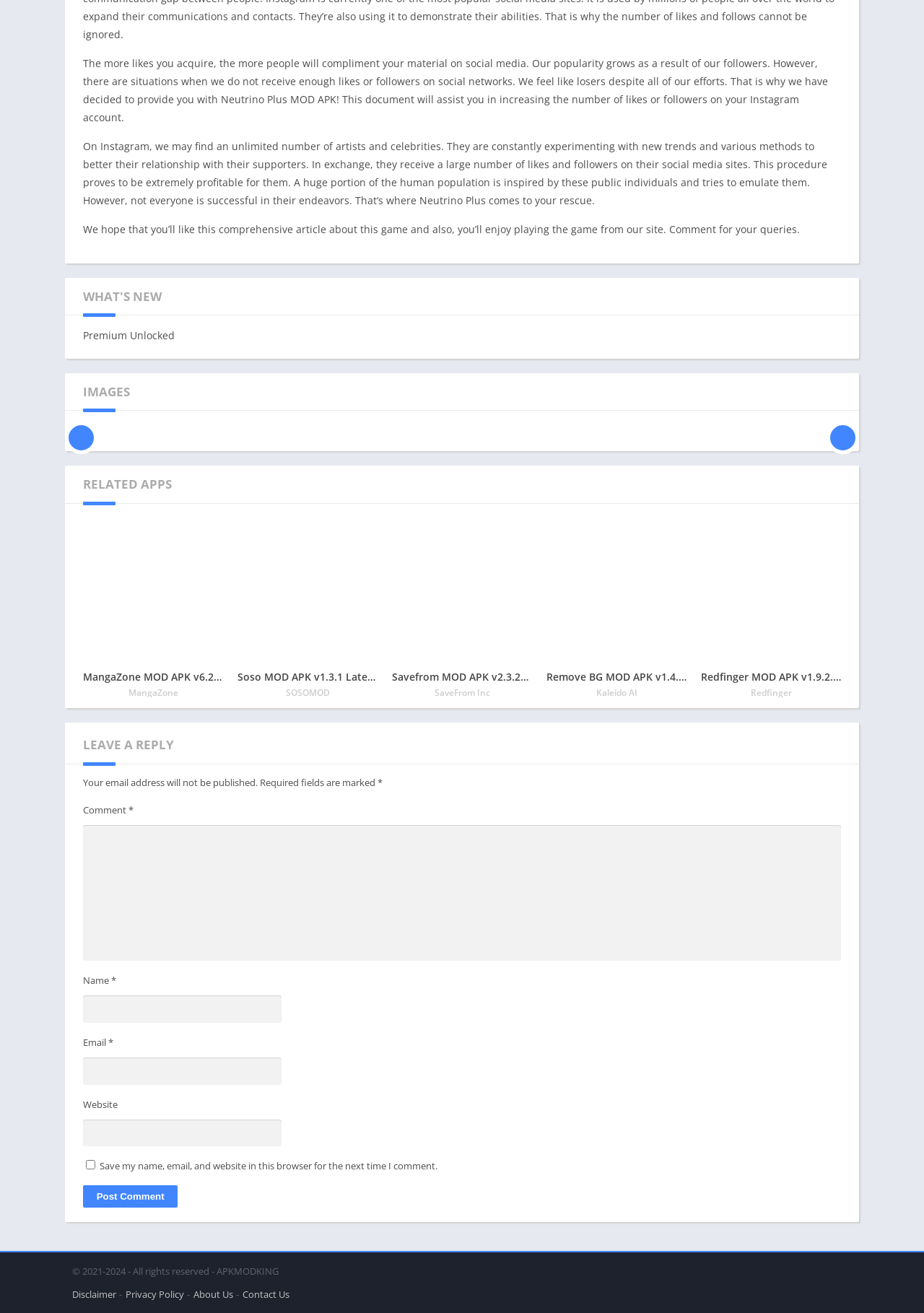Analyze the image and deliver a detailed answer to the question: What is the purpose of Neutrino Plus MOD APK?

Based on the text, Neutrino Plus MOD APK is designed to help users increase their likes and followers on Instagram, especially for those who are not successful in their endeavors to emulate celebrities and artists.